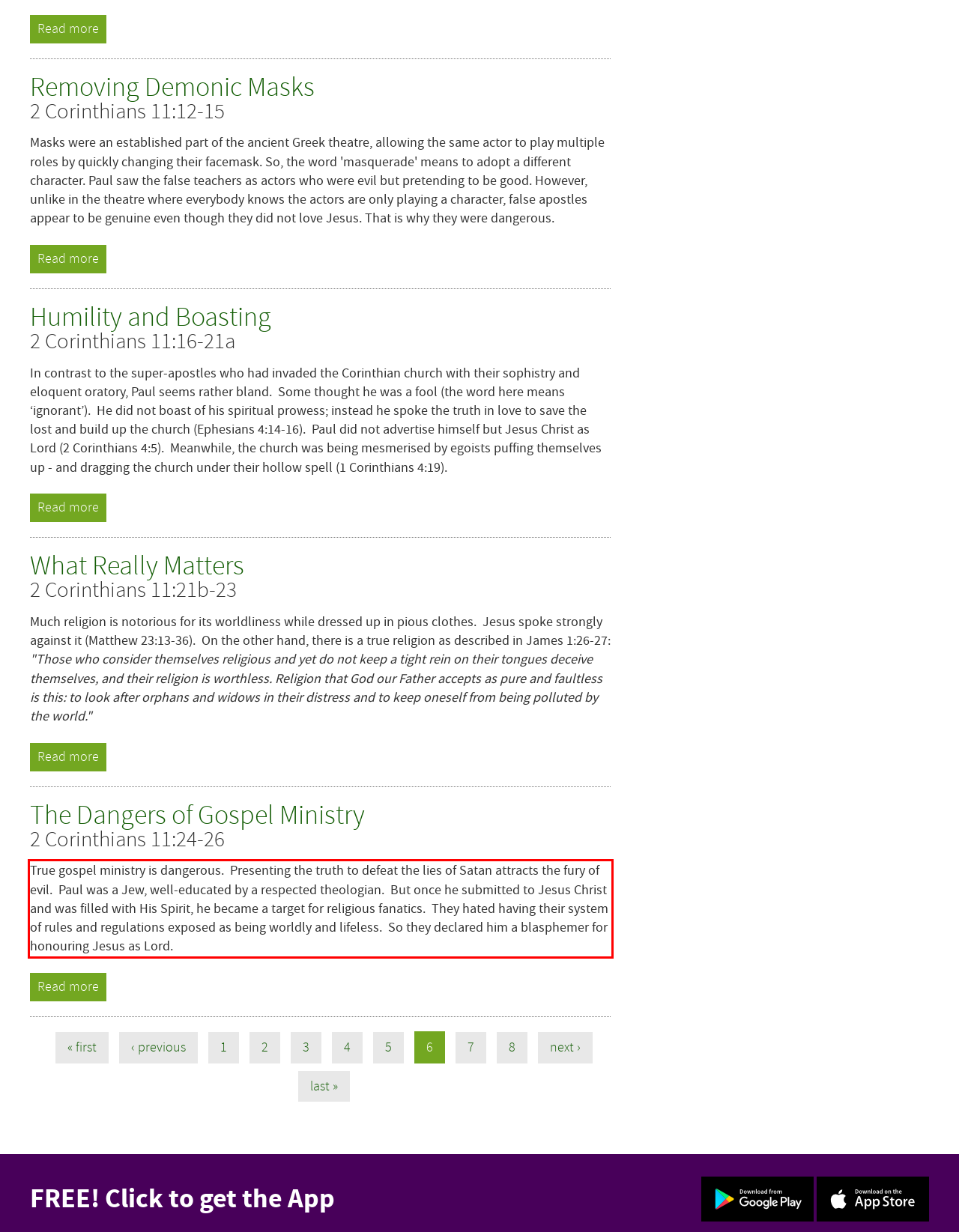Using OCR, extract the text content found within the red bounding box in the given webpage screenshot.

True gospel ministry is dangerous. Presenting the truth to defeat the lies of Satan attracts the fury of evil. Paul was a Jew, well-educated by a respected theologian. But once he submitted to Jesus Christ and was filled with His Spirit, he became a target for religious fanatics. They hated having their system of rules and regulations exposed as being worldly and lifeless. So they declared him a blasphemer for honouring Jesus as Lord.